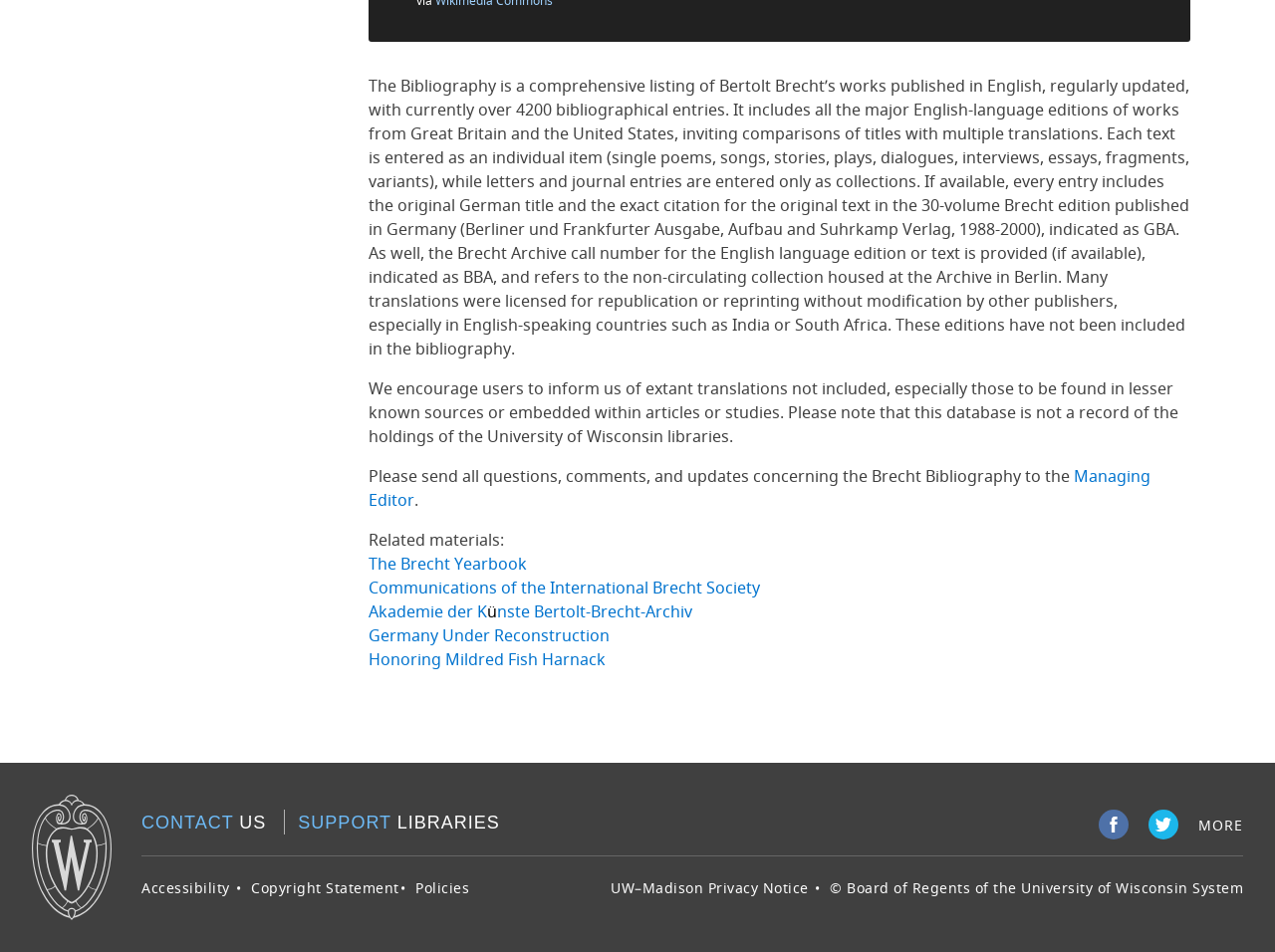Based on the element description: "UW–Madison Privacy Notice", identify the UI element and provide its bounding box coordinates. Use four float numbers between 0 and 1, [left, top, right, bottom].

[0.479, 0.922, 0.634, 0.942]